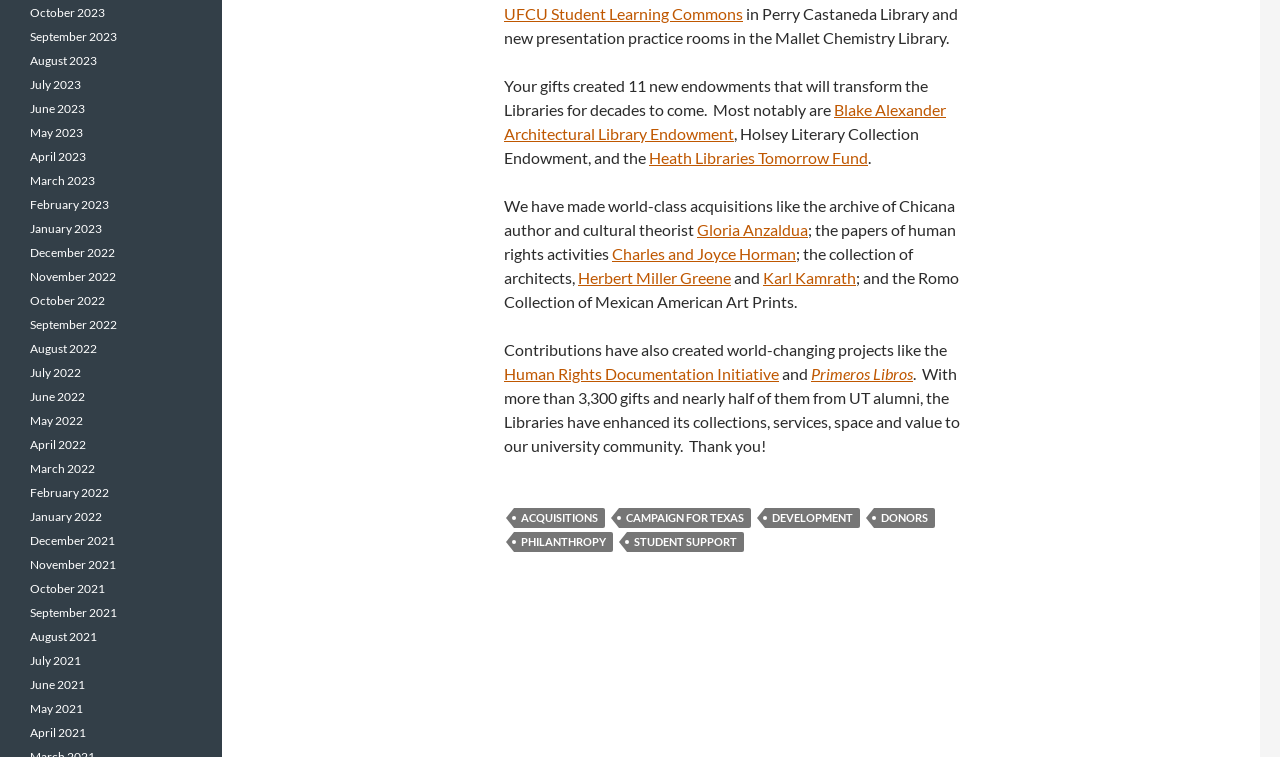Please determine the bounding box coordinates, formatted as (top-left x, top-left y, bottom-right x, bottom-right y), with all values as floating point numbers between 0 and 1. Identify the bounding box of the region described as: Campaign for Texas

[0.486, 0.671, 0.594, 0.697]